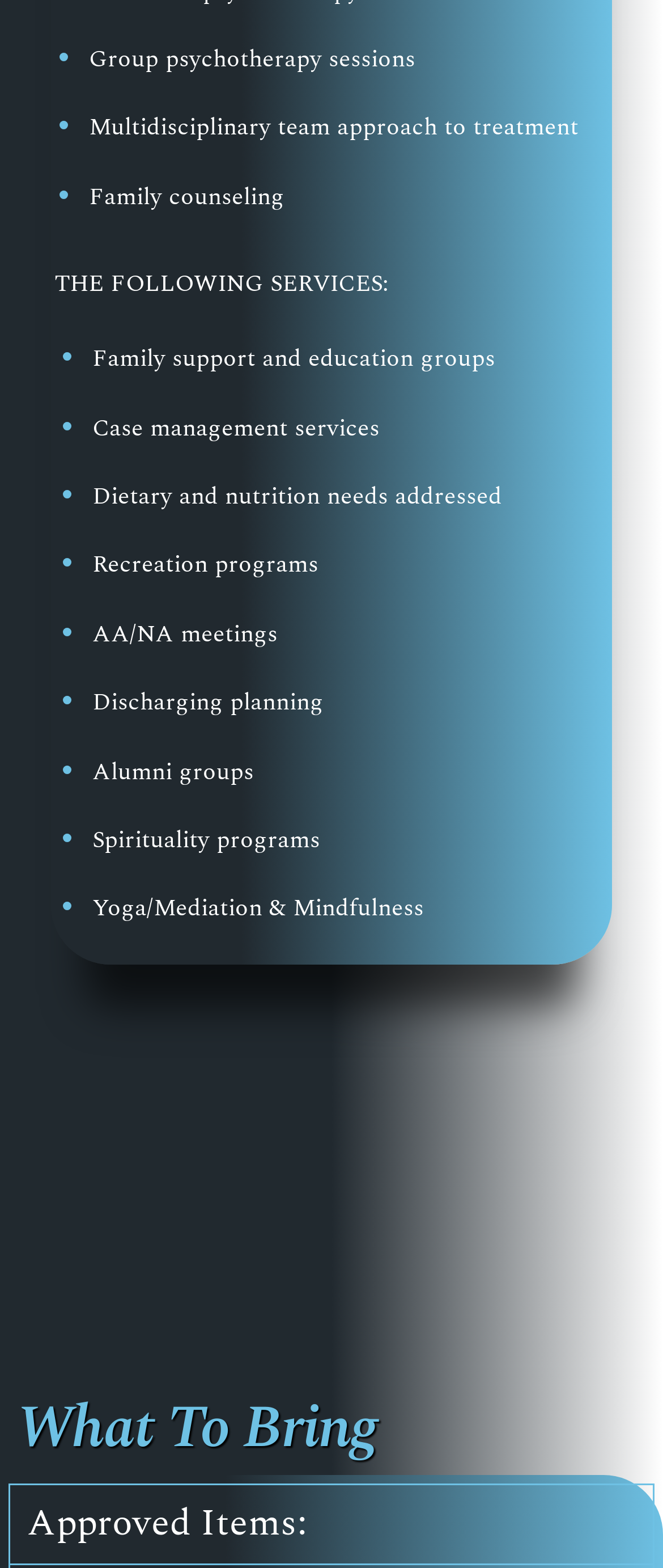Refer to the screenshot and give an in-depth answer to this question: How many services are listed?

I counted the number of bullet points on the webpage, and there are 12 services listed, including group psychotherapy sessions, multidisciplinary team approach to treatment, family counseling, and more.